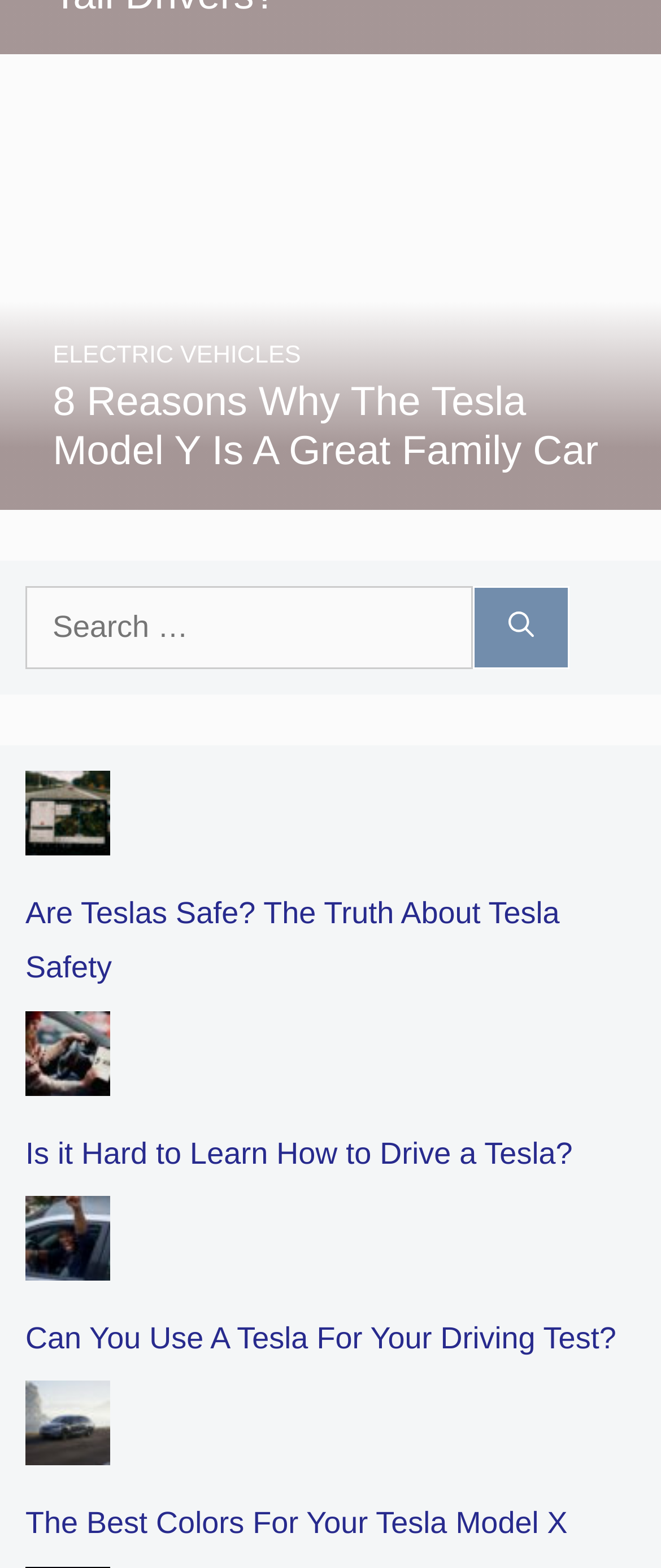From the element description parent_node: Search for: aria-label="Search", predict the bounding box coordinates of the UI element. The coordinates must be specified in the format (top-left x, top-left y, bottom-right x, bottom-right y) and should be within the 0 to 1 range.

[0.715, 0.374, 0.862, 0.427]